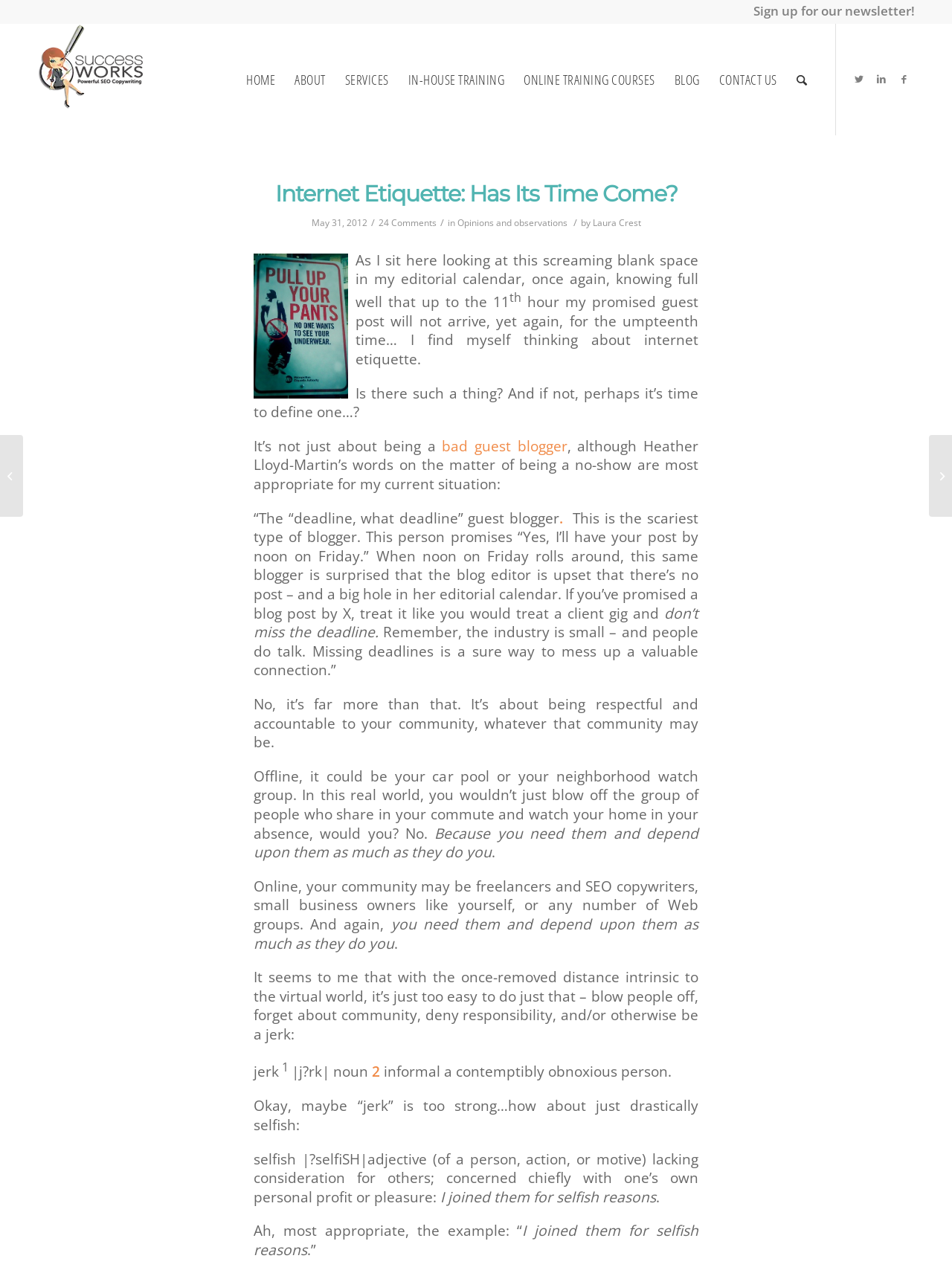Find the bounding box coordinates of the element to click in order to complete this instruction: "Check the 'SEO Content Marketing Roundup, Week Ending May 30th, 2012' article". The bounding box coordinates must be four float numbers between 0 and 1, denoted as [left, top, right, bottom].

[0.0, 0.342, 0.024, 0.406]